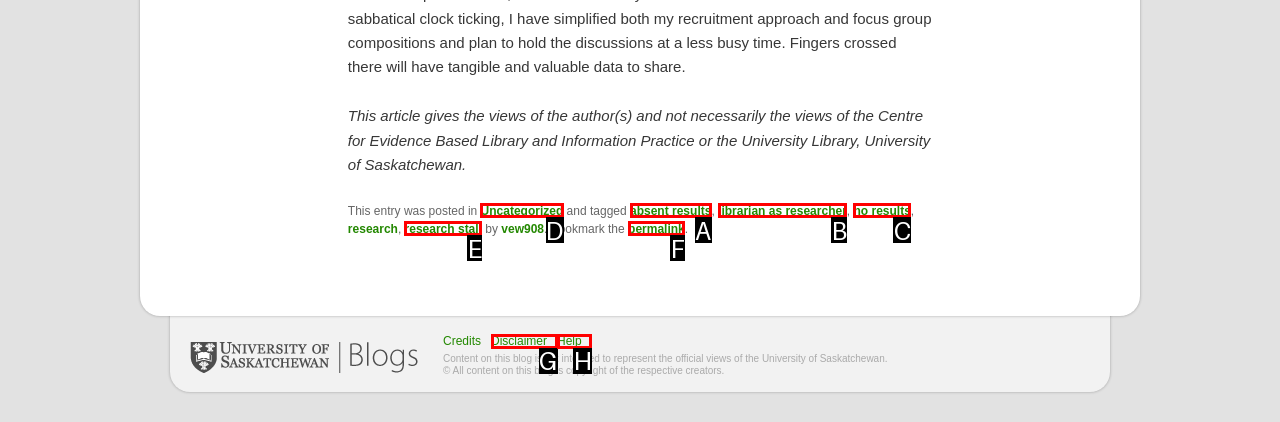Determine which HTML element to click to execute the following task: click on the link 'Uncategorized' Answer with the letter of the selected option.

D